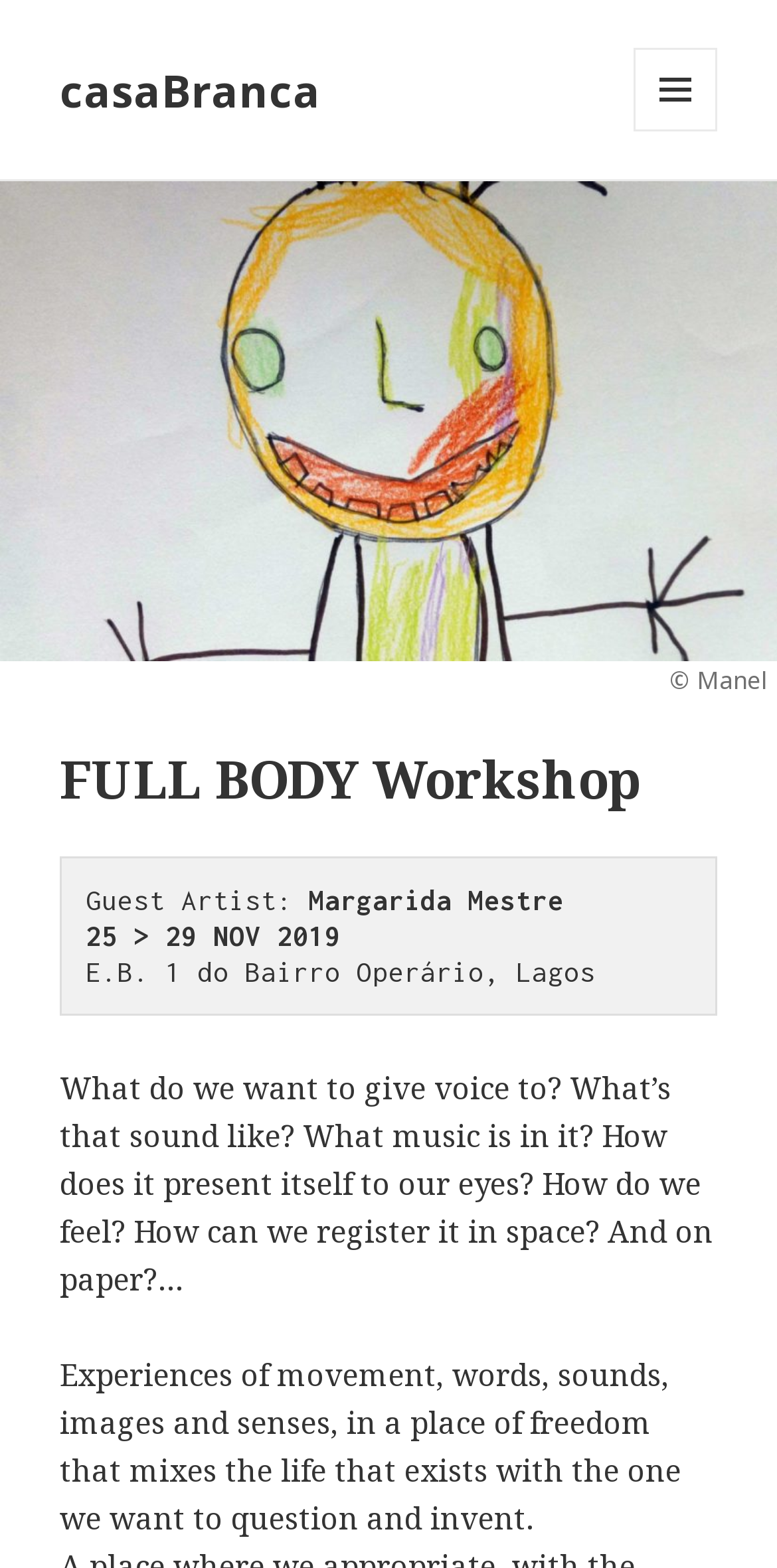Provide an in-depth caption for the webpage.

The webpage is about a FULL BODY Workshop organized by casaBranca. At the top left, there is a link to casaBranca. On the top right, there is a button with a menu icon and the text "MENU AND WIDGETS". Below the button, there is a copyright notice "© Manel". 

The main content of the webpage is divided into sections. The first section has a heading "FULL BODY Workshop" at the top. Below the heading, there is a description of the workshop, which includes the title "Guest Artist:", followed by the name "Margarida Mestre". The dates and location of the workshop, "25 > 29 NOV 2019" and "E.B. 1 do Bairro Operário, Lagos", are listed below. 

The second section appears to be a passage of text that discusses the themes and goals of the workshop, including giving voice to certain ideas, exploring music and movement, and registering experiences in space and on paper. 

The final section is another passage of text that describes the workshop as a place of freedom where participants can mix their current life with their desired life, and experiment with movement, words, sounds, images, and senses.